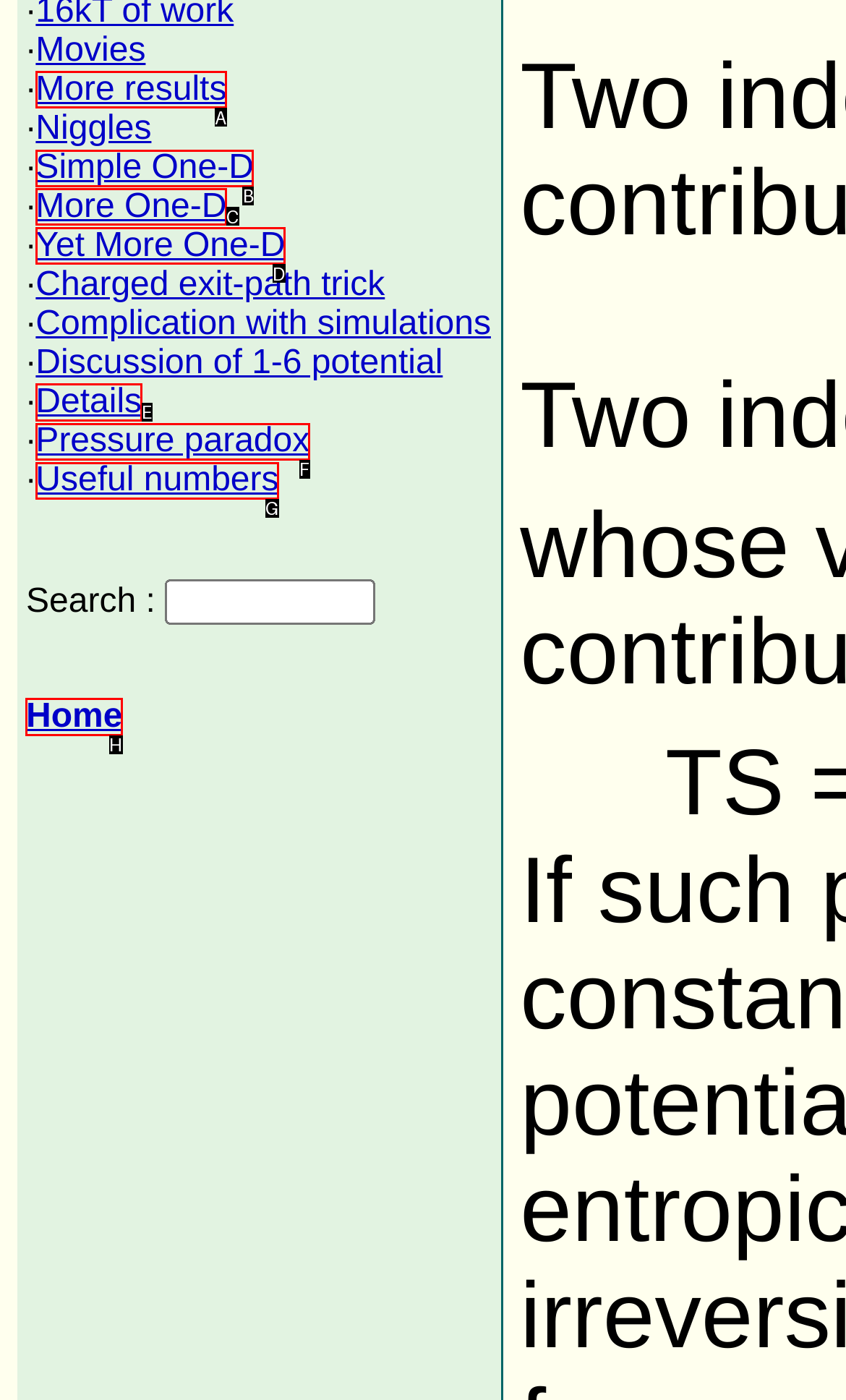From the provided choices, determine which option matches the description: Simple One-D. Respond with the letter of the correct choice directly.

B